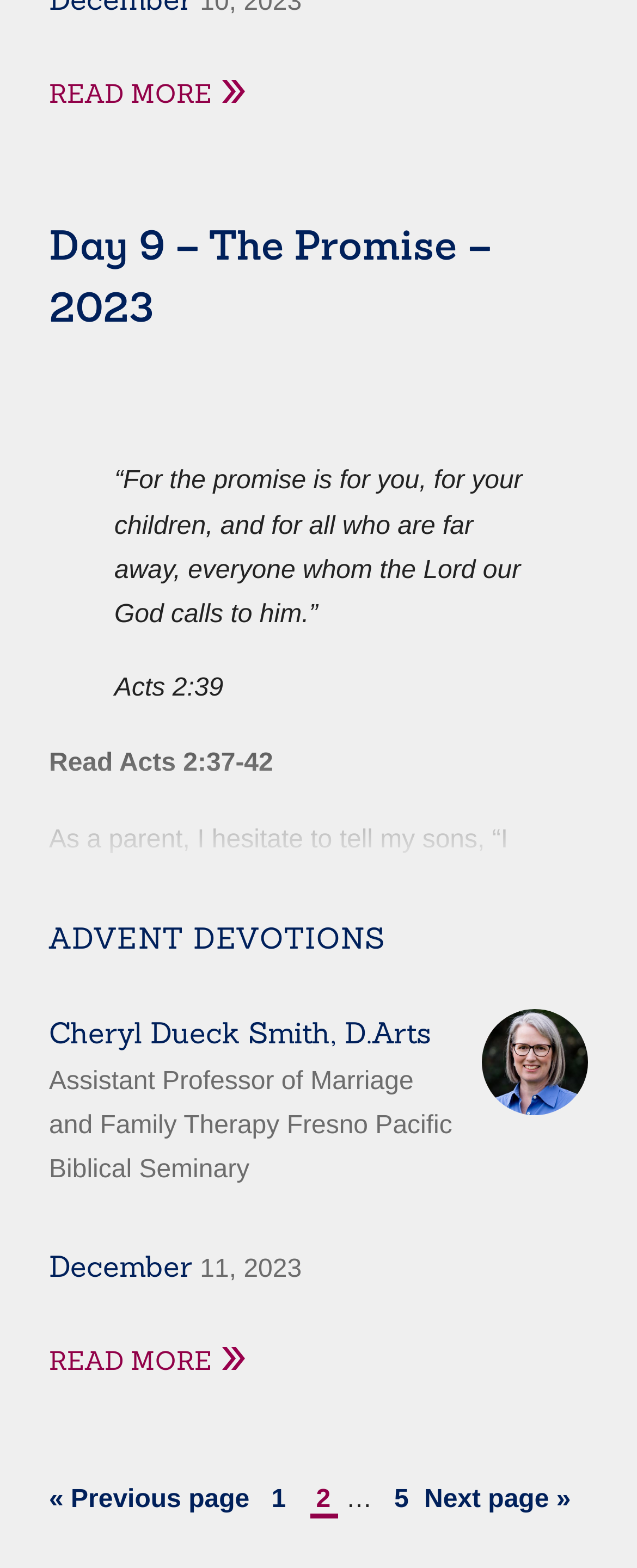Please determine the bounding box coordinates for the element that should be clicked to follow these instructions: "Click on 'Next page »'".

[0.666, 0.948, 0.896, 0.966]